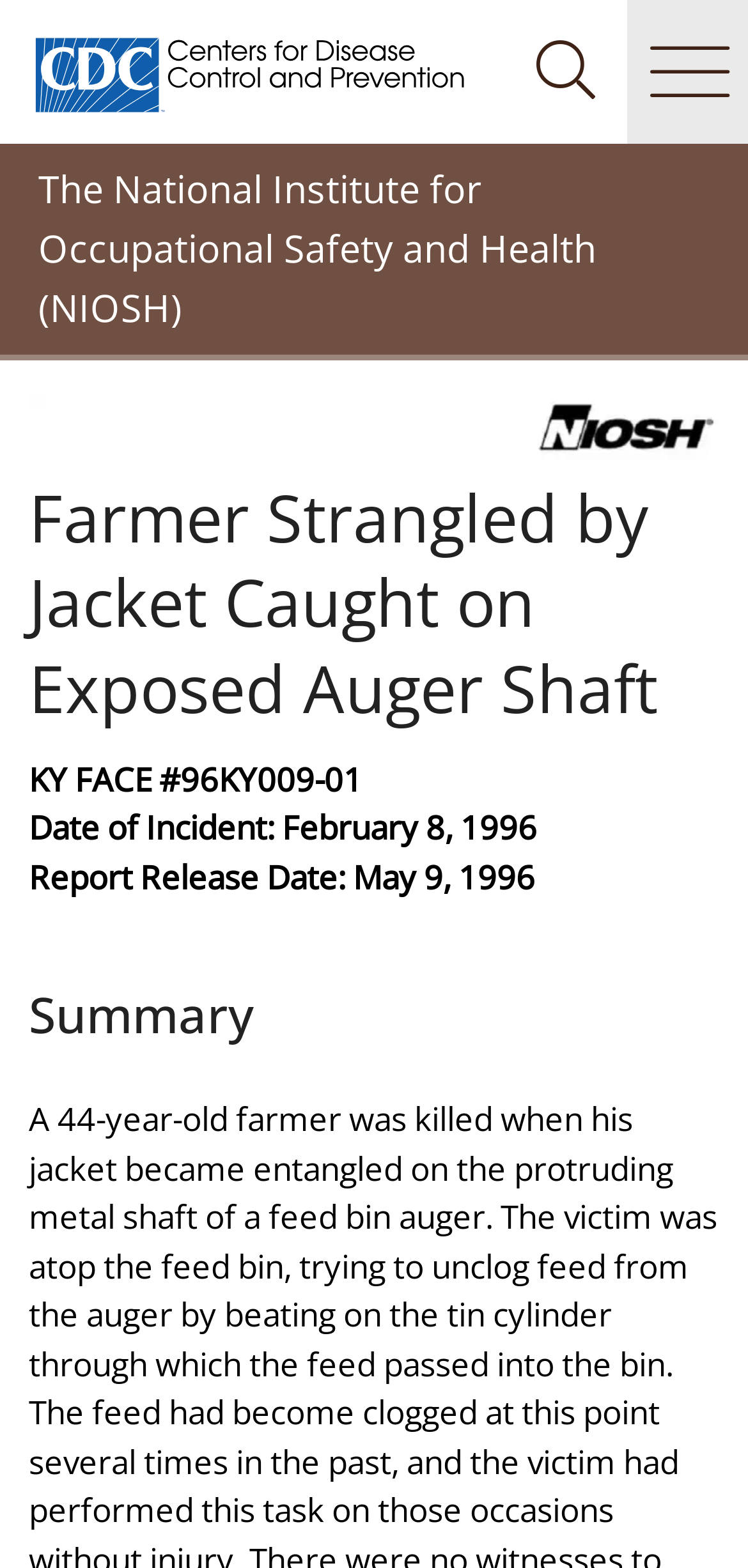What is the case number of the incident?
From the image, respond with a single word or phrase.

96KY009-01